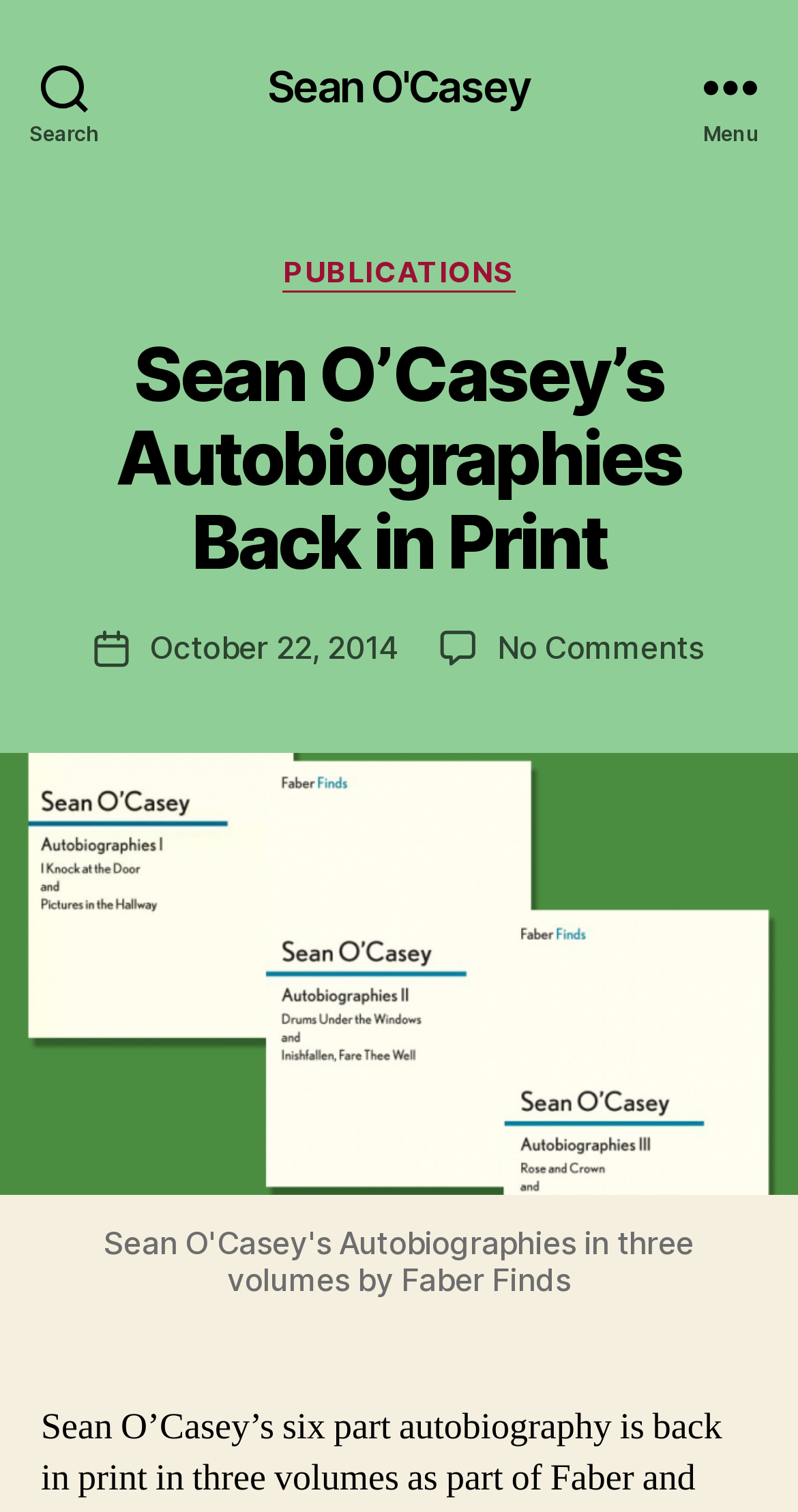Determine and generate the text content of the webpage's headline.

Sean O’Casey’s Autobiographies Back in Print